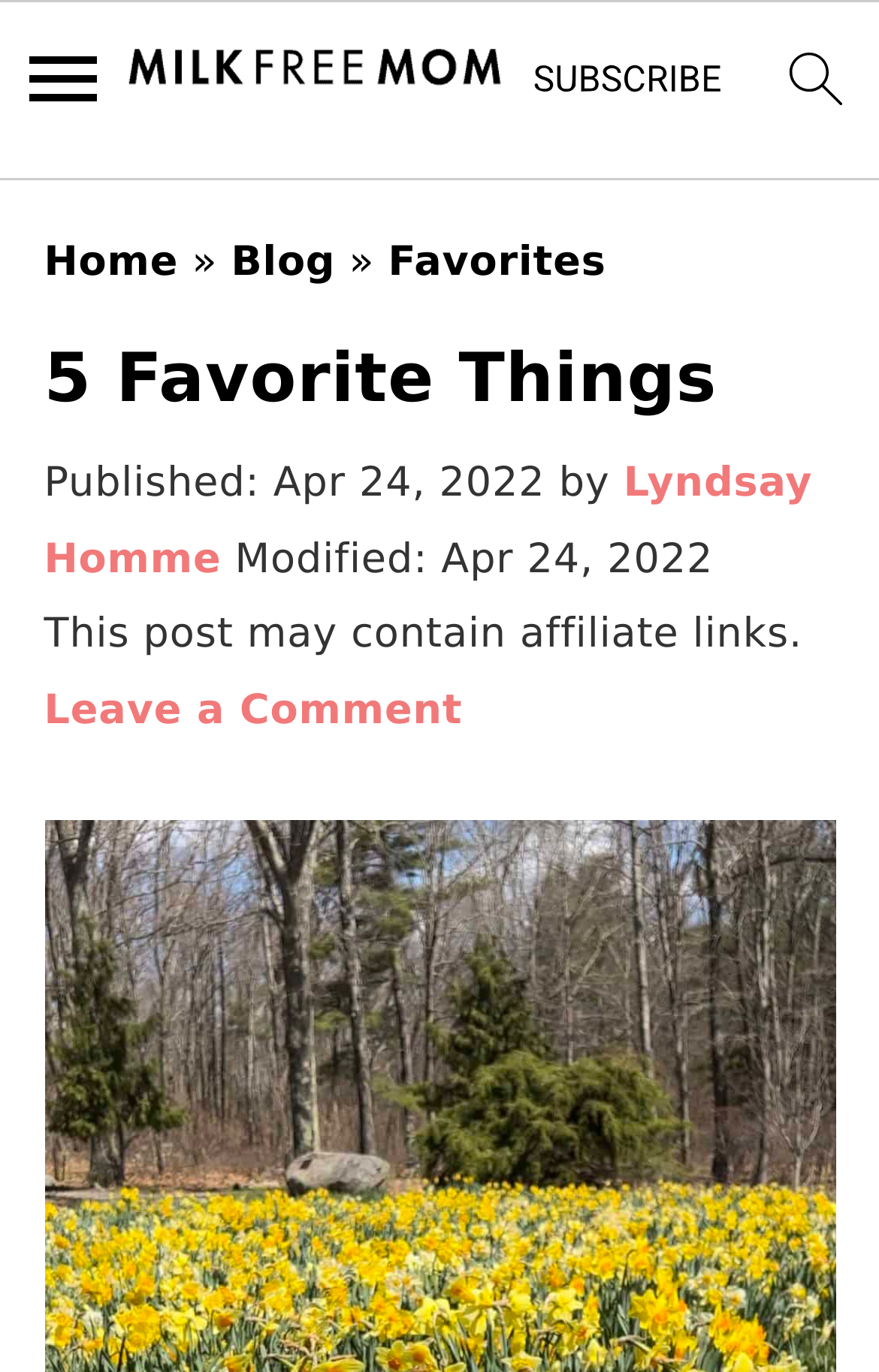Please find and report the bounding box coordinates of the element to click in order to perform the following action: "leave a comment". The coordinates should be expressed as four float numbers between 0 and 1, in the format [left, top, right, bottom].

[0.05, 0.501, 0.526, 0.535]